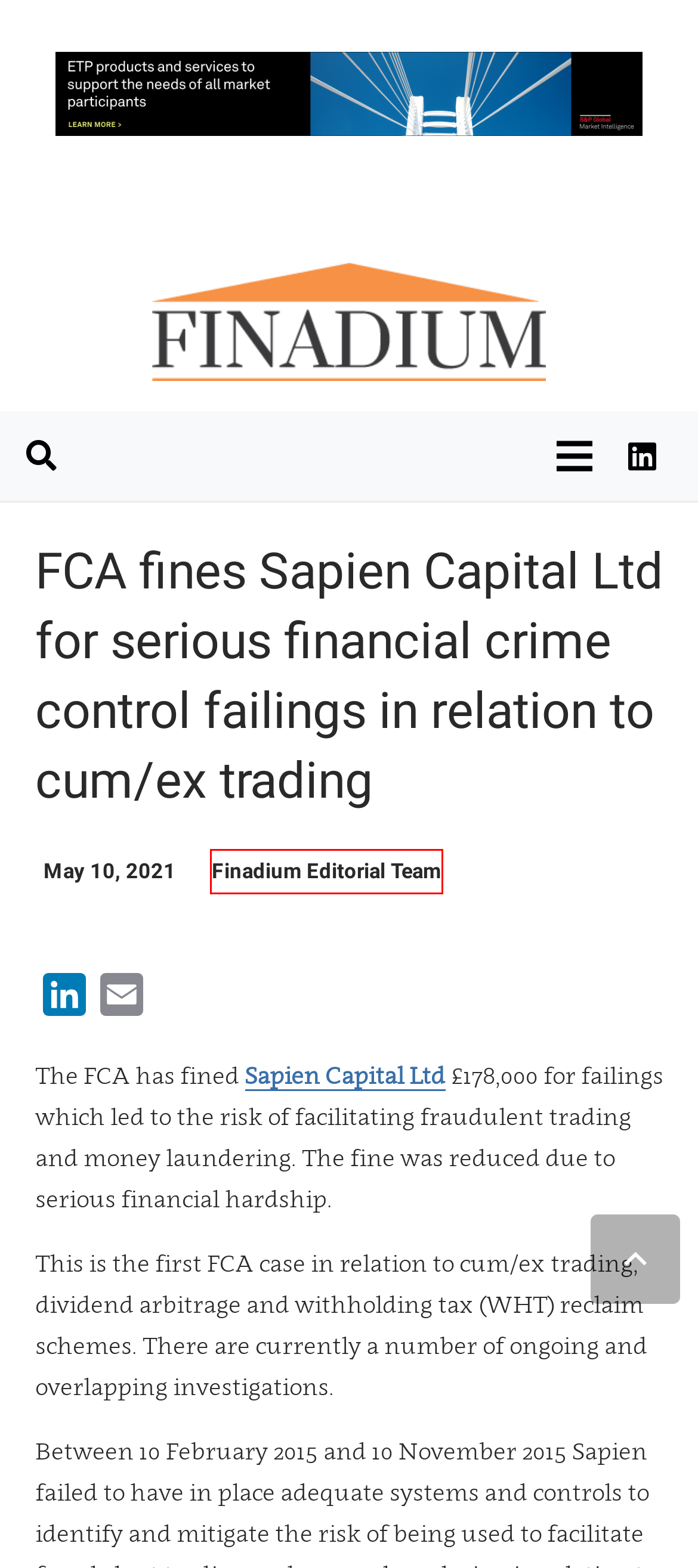Take a look at the provided webpage screenshot featuring a red bounding box around an element. Select the most appropriate webpage description for the page that loads after clicking on the element inside the red bounding box. Here are the candidates:
A. DSB consults on fees as UPI service go-live date set for Q3 2022 – Finadium
B. Finadium – An independent consultancy for institutional investments, treasury and financing
C. Member Login – Finadium
D. Lost Username – Finadium
E. Submit Your News, Tips or Stories – Finadium
F. Provable Markets to become second SFT Submitter for DTCC’s SFT CCP (Premium) – Finadium
G. Finadium Editorial Team – Finadium
H. OpenDoor Securities ceases operations – Finadium

G